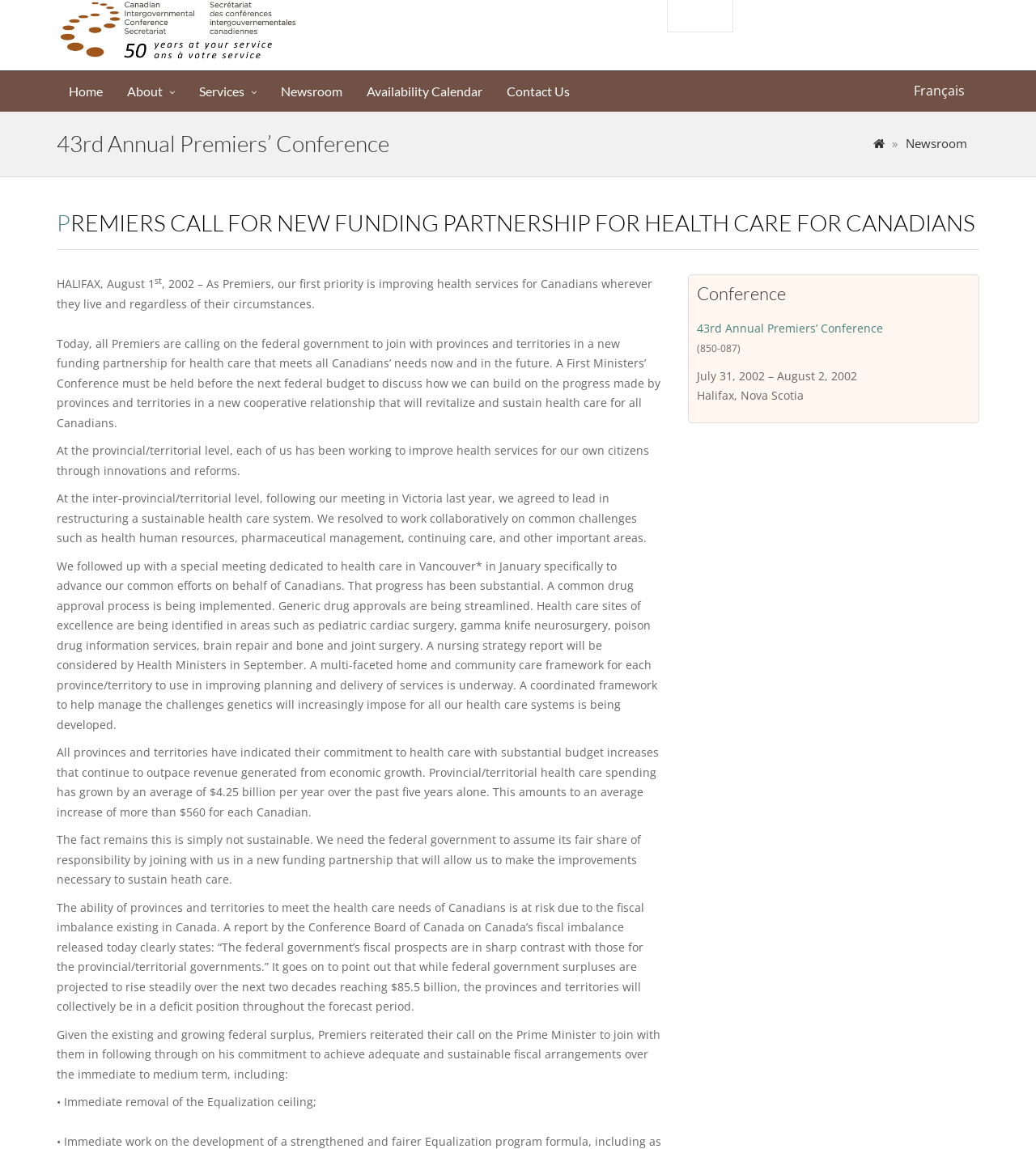Given the element description Contact Us, predict the bounding box coordinates for the UI element in the webpage screenshot. The format should be (top-left x, top-left y, bottom-right x, bottom-right y), and the values should be between 0 and 1.

[0.477, 0.061, 0.562, 0.097]